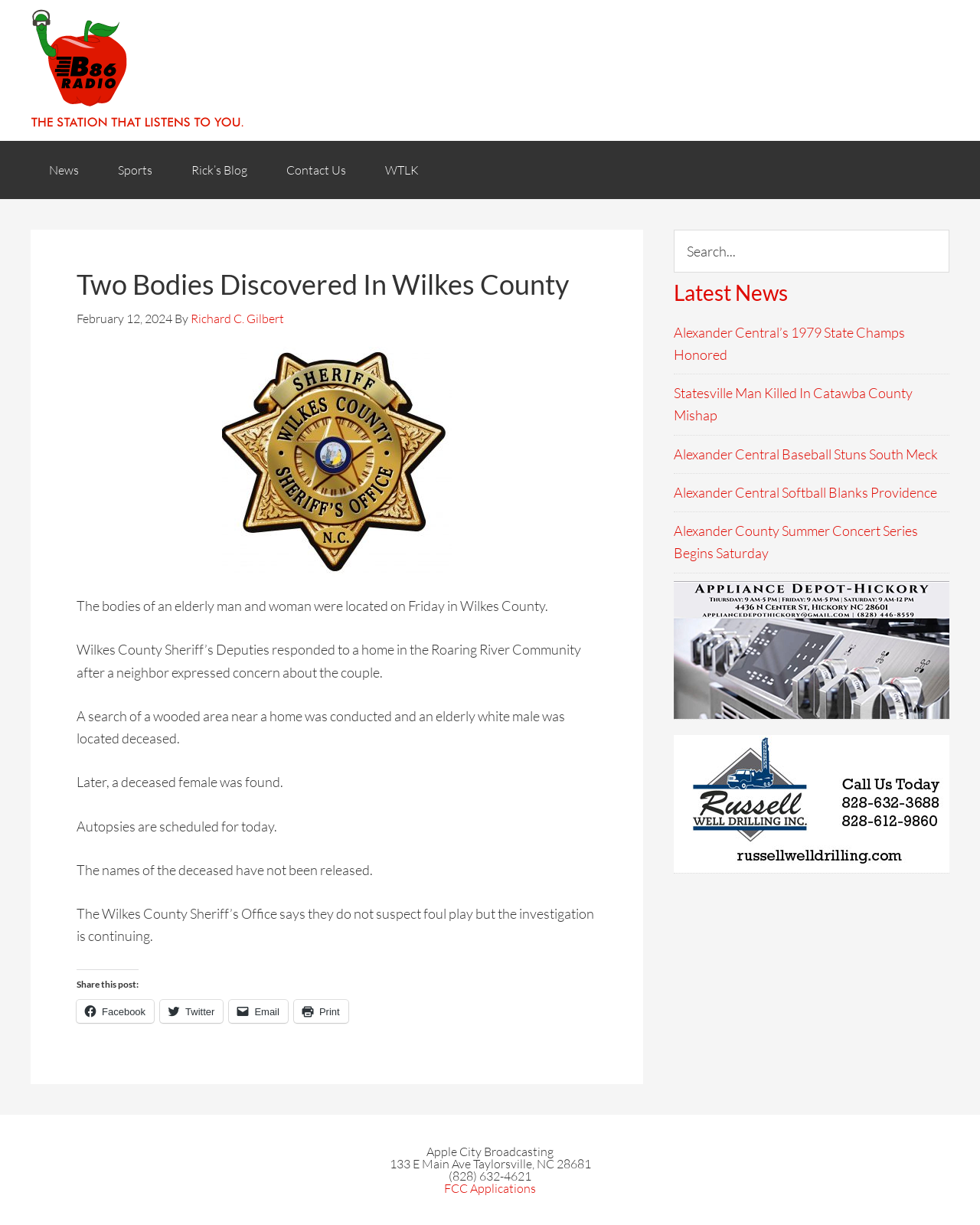What is the purpose of the search box in the sidebar?
Using the image as a reference, give a one-word or short phrase answer.

To search the website